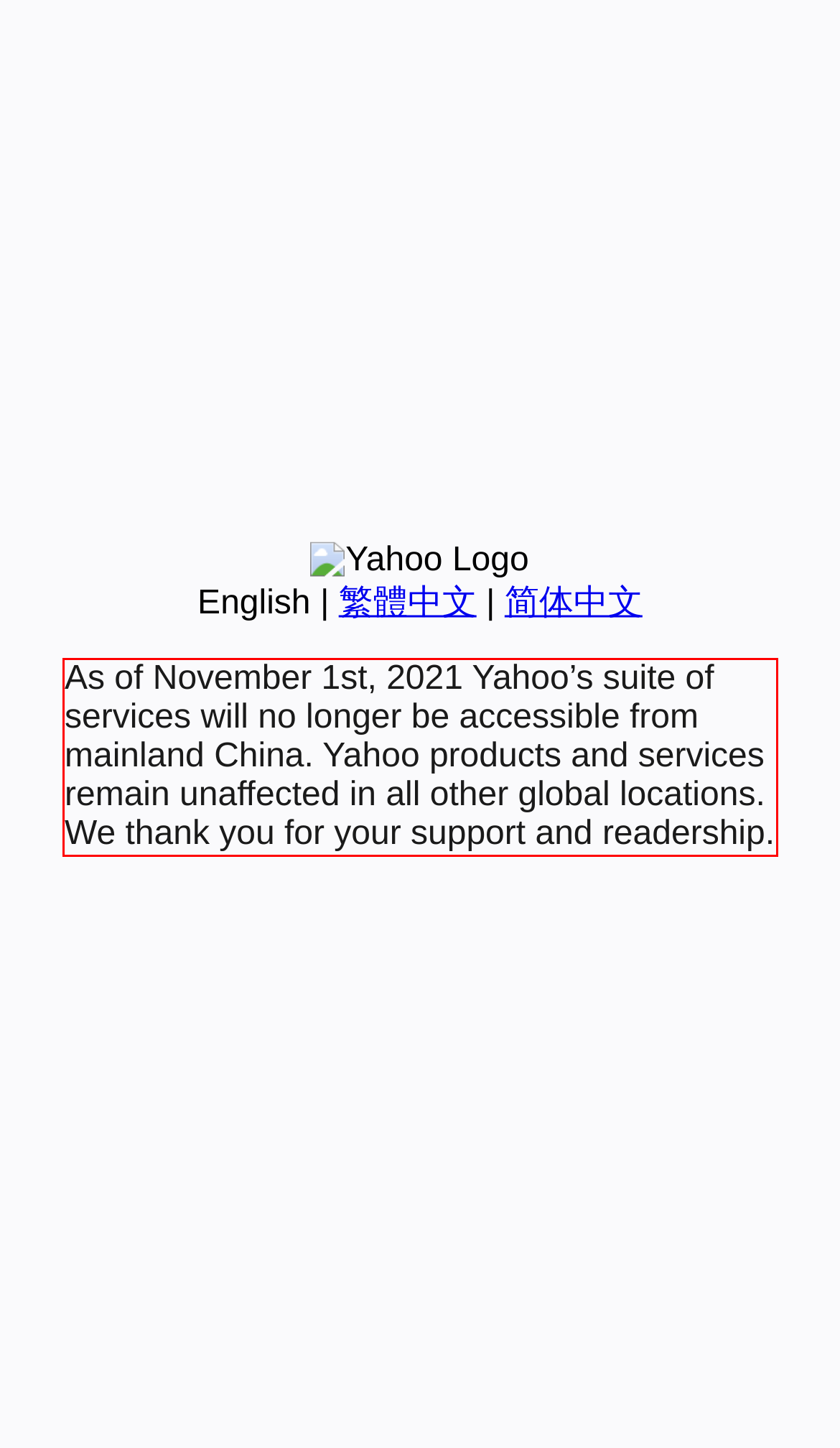You are provided with a screenshot of a webpage featuring a red rectangle bounding box. Extract the text content within this red bounding box using OCR.

As of November 1st, 2021 Yahoo’s suite of services will no longer be accessible from mainland China. Yahoo products and services remain unaffected in all other global locations. We thank you for your support and readership.